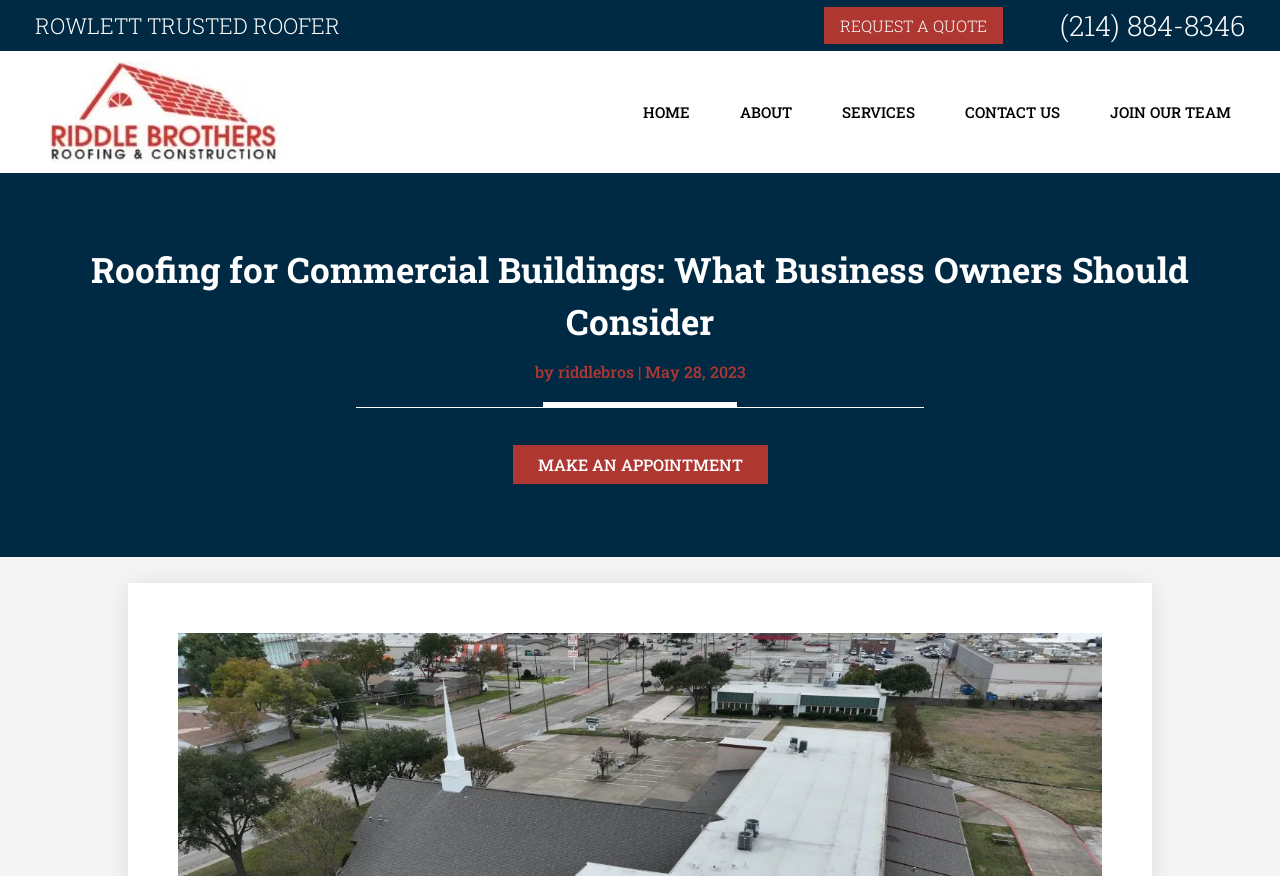Identify the coordinates of the bounding box for the element that must be clicked to accomplish the instruction: "visit Dallas Roofing Company".

[0.027, 0.069, 0.223, 0.186]